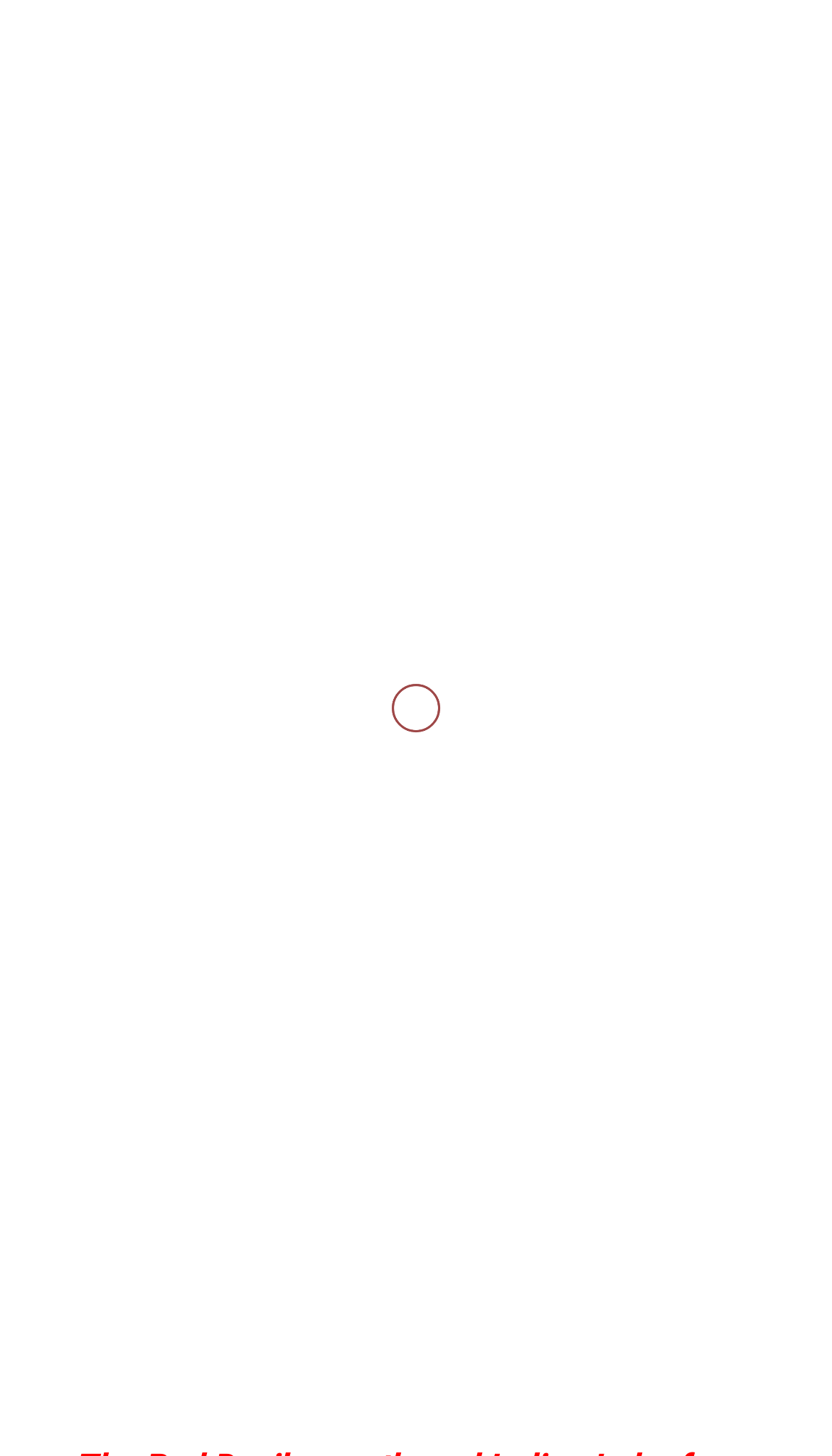Please extract and provide the main headline of the webpage.

Tipp Rolls Indian Lake For 8th Straight Win